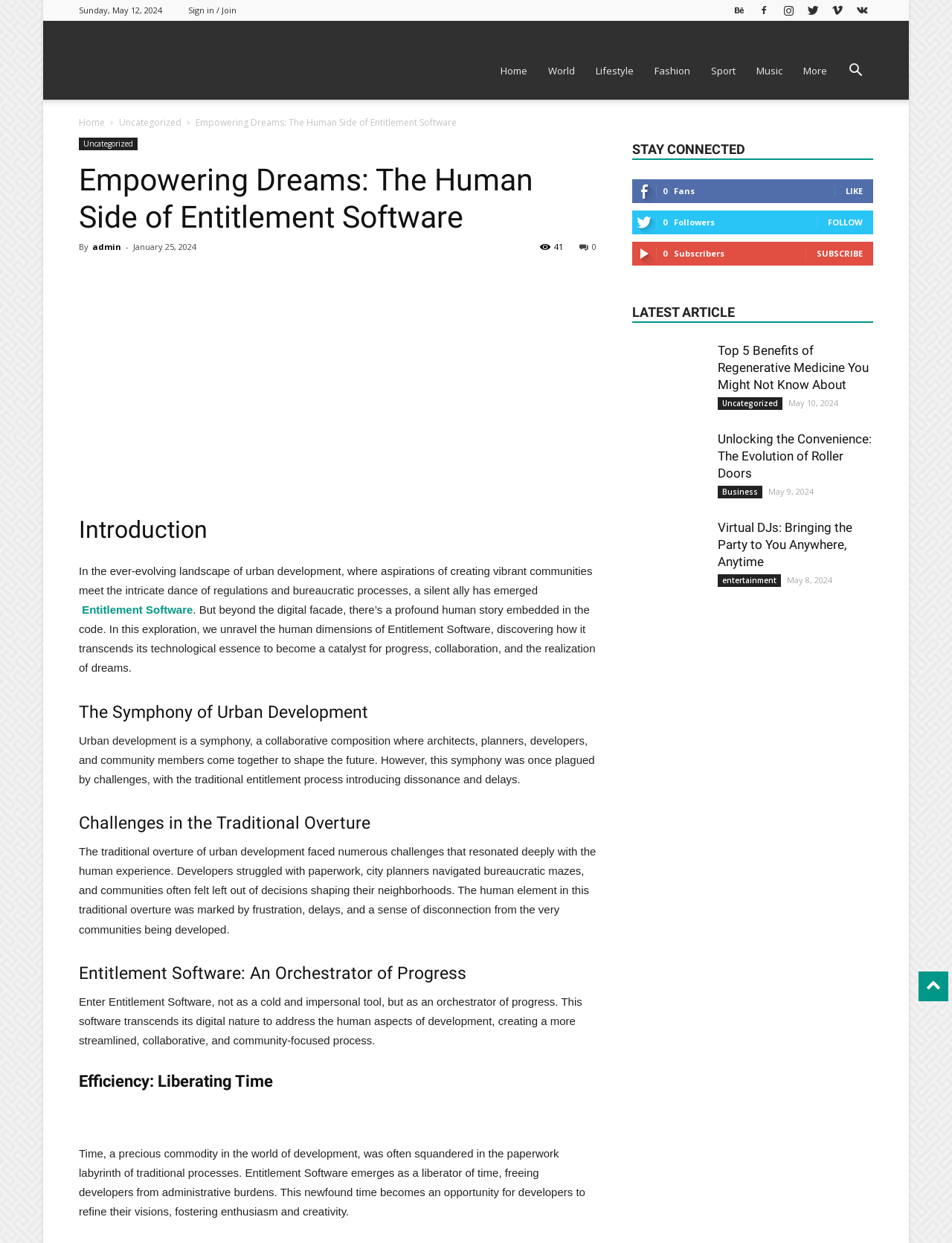Determine the bounding box coordinates for the clickable element required to fulfill the instruction: "Click on the 'Top 5 Benefits of Regenerative Medicine You Might Not Know About' article link". Provide the coordinates as four float numbers between 0 and 1, i.e., [left, top, right, bottom].

[0.664, 0.275, 0.742, 0.335]